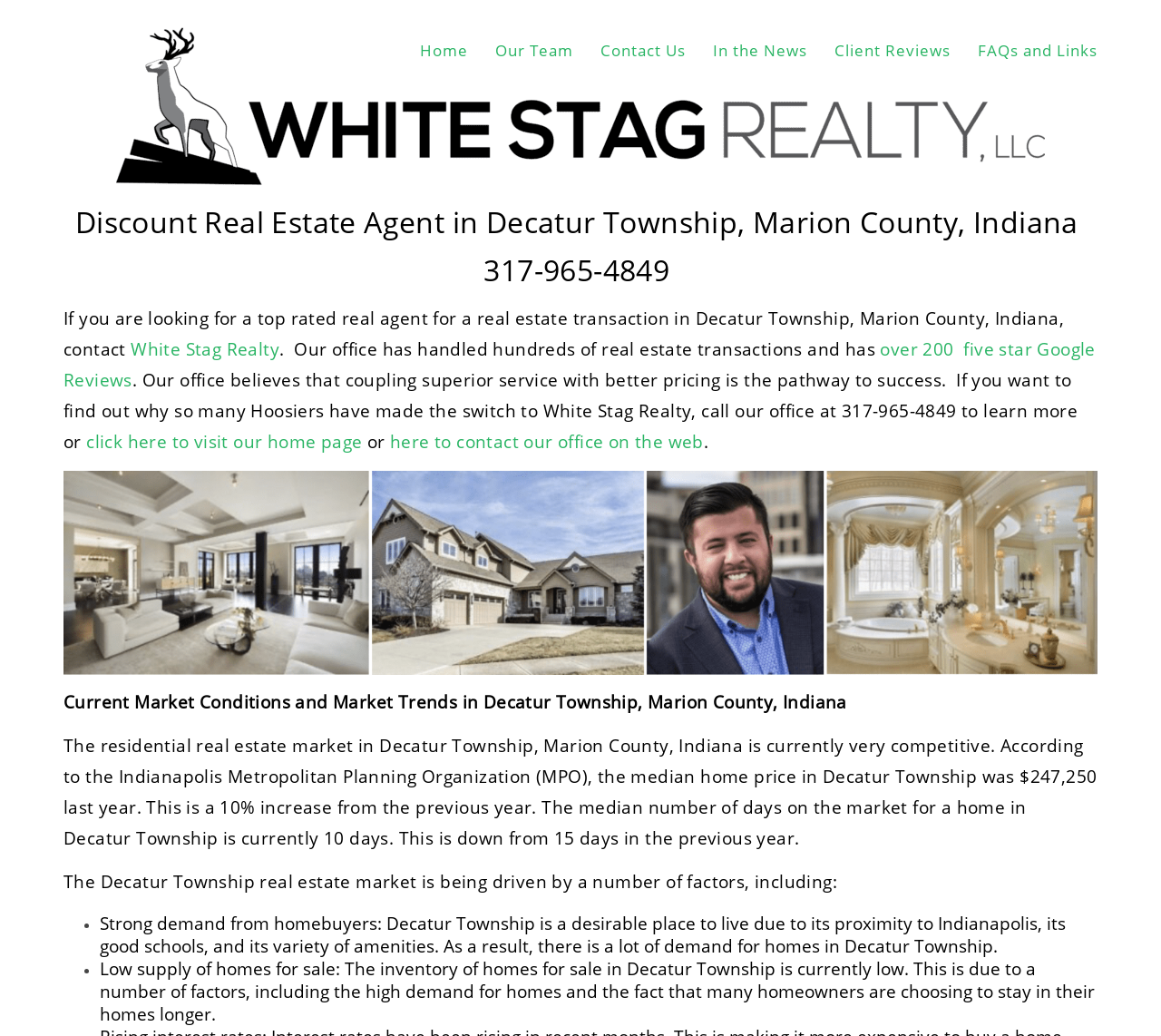Answer this question in one word or a short phrase: What is the median home price in Decatur Township?

$247,250